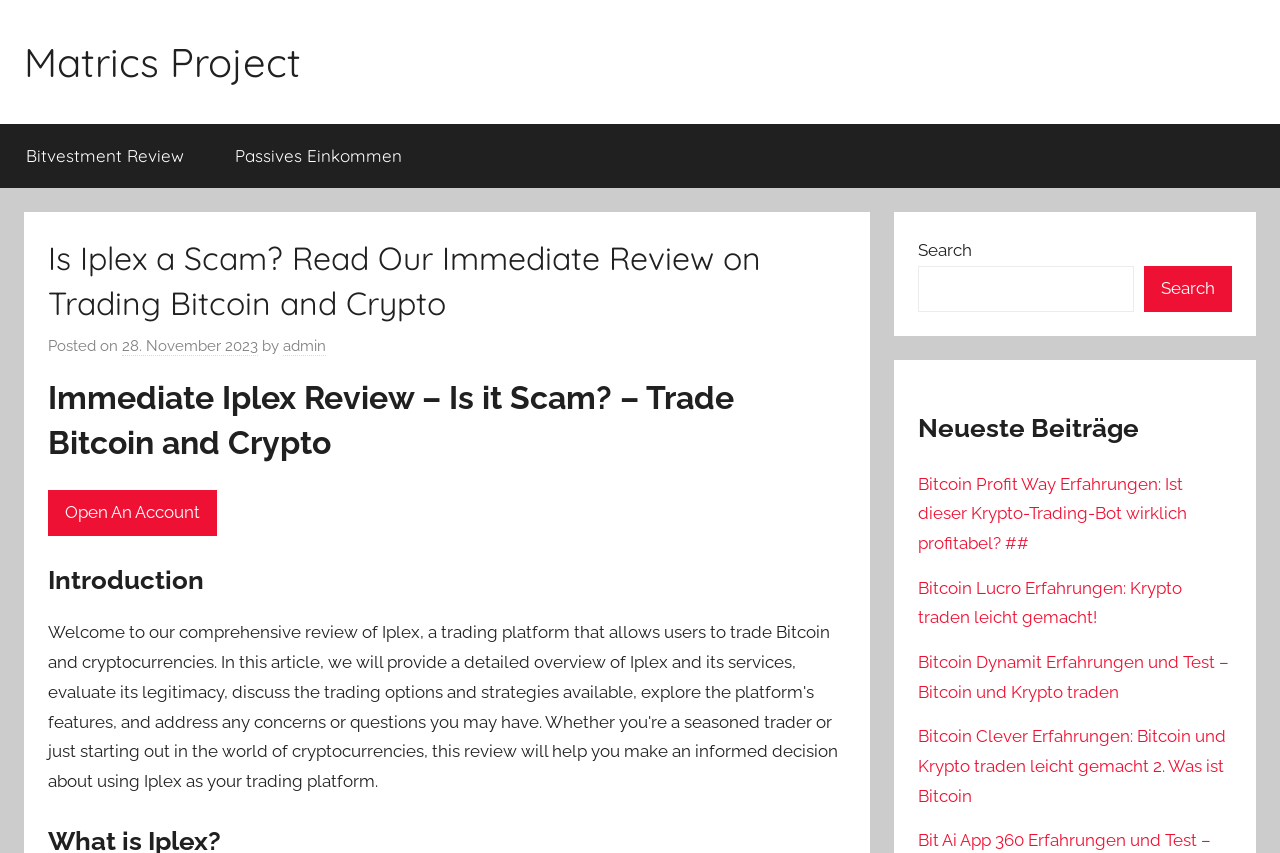Please reply with a single word or brief phrase to the question: 
What is the title of the second heading?

Immediate Iplex Review – Is it Scam? – Trade Bitcoin and Crypto